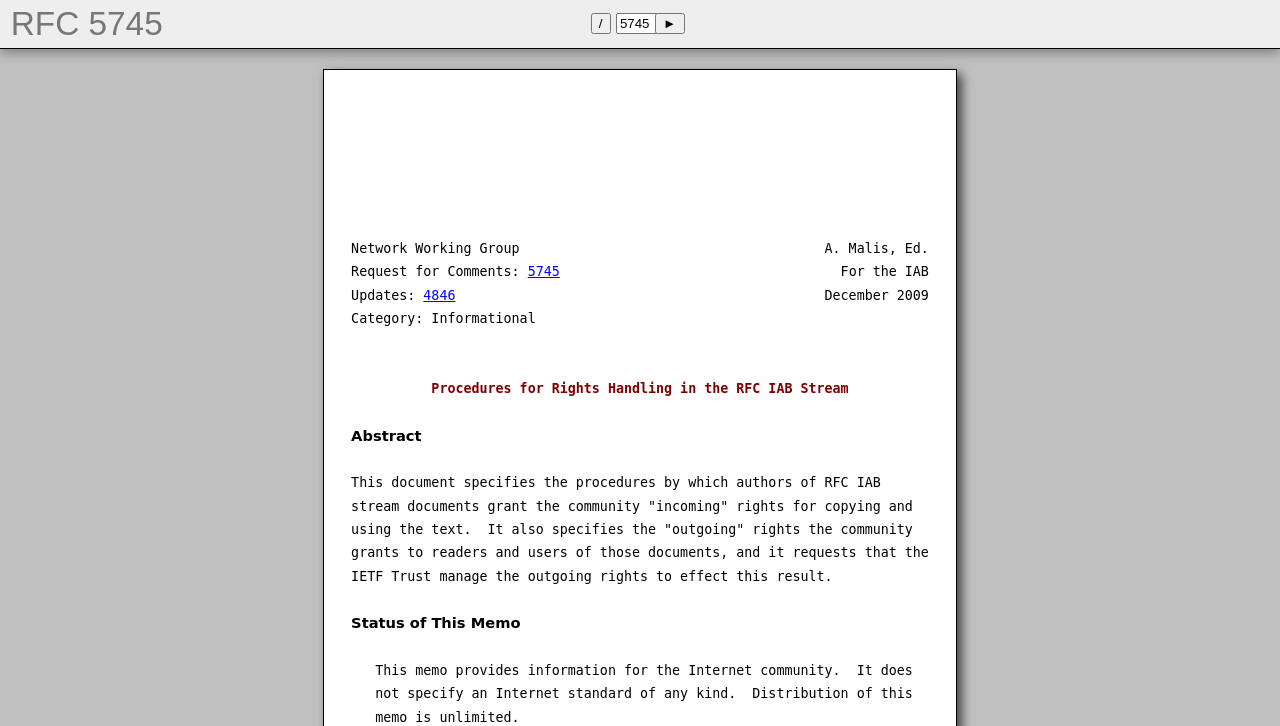Answer the following query concisely with a single word or phrase:
What is the status of this memo?

Information for the Internet community